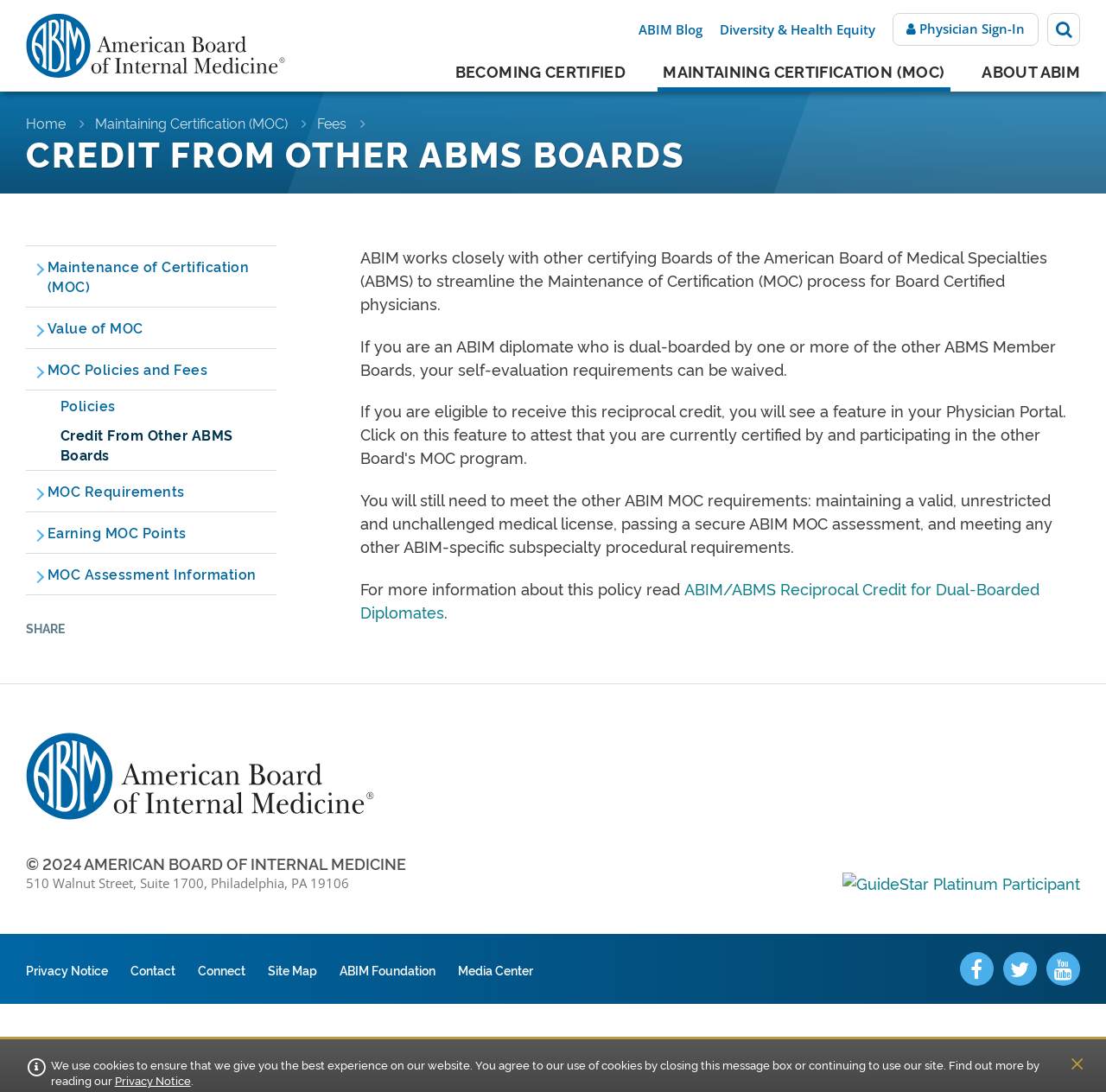Answer the question in one word or a short phrase:
What is the address of the ABIM office?

510 Walnut Street, Suite 1700, Philadelphia, PA 19106